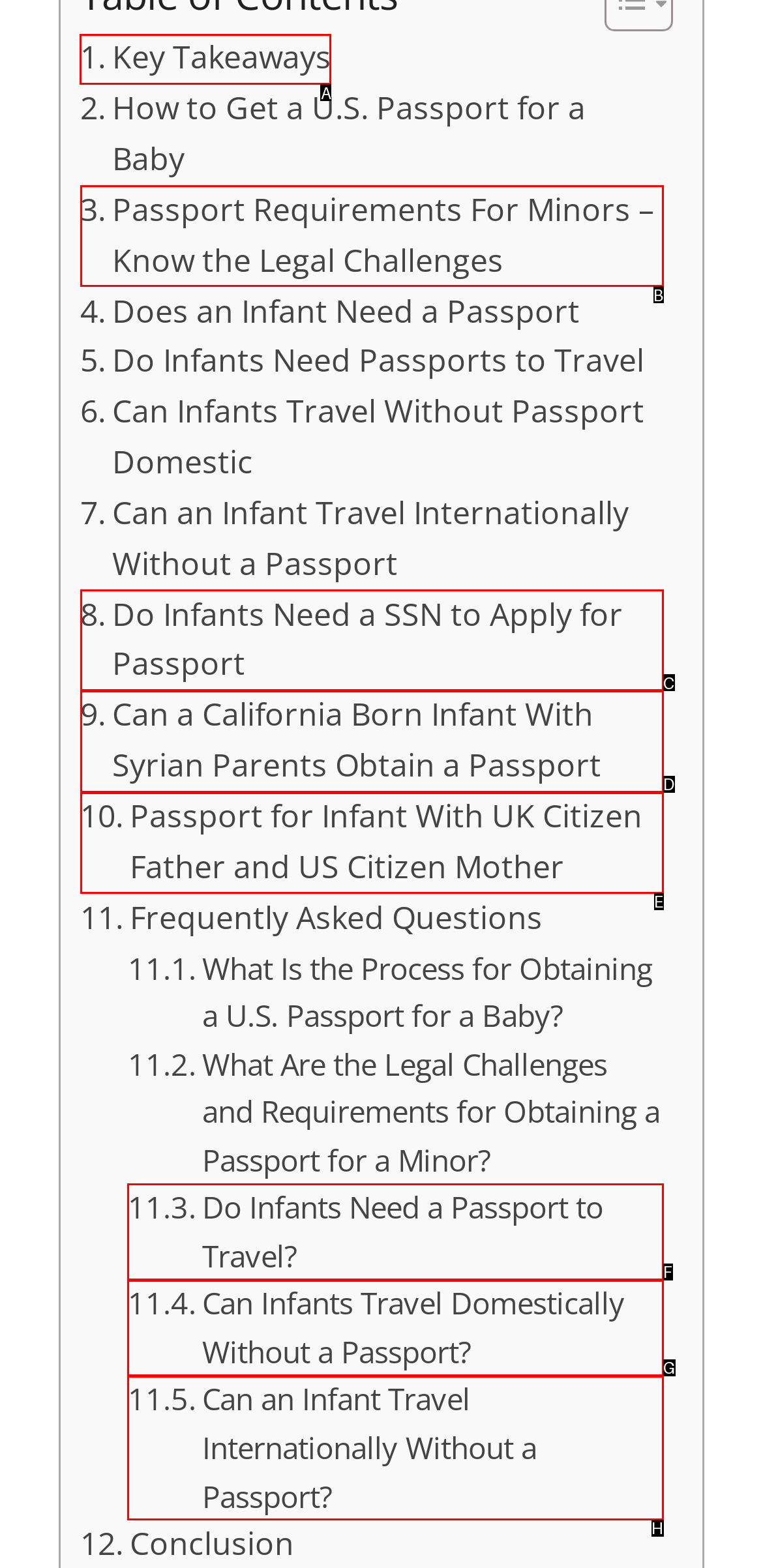Figure out which option to click to perform the following task: Check the services offered
Provide the letter of the correct option in your response.

None